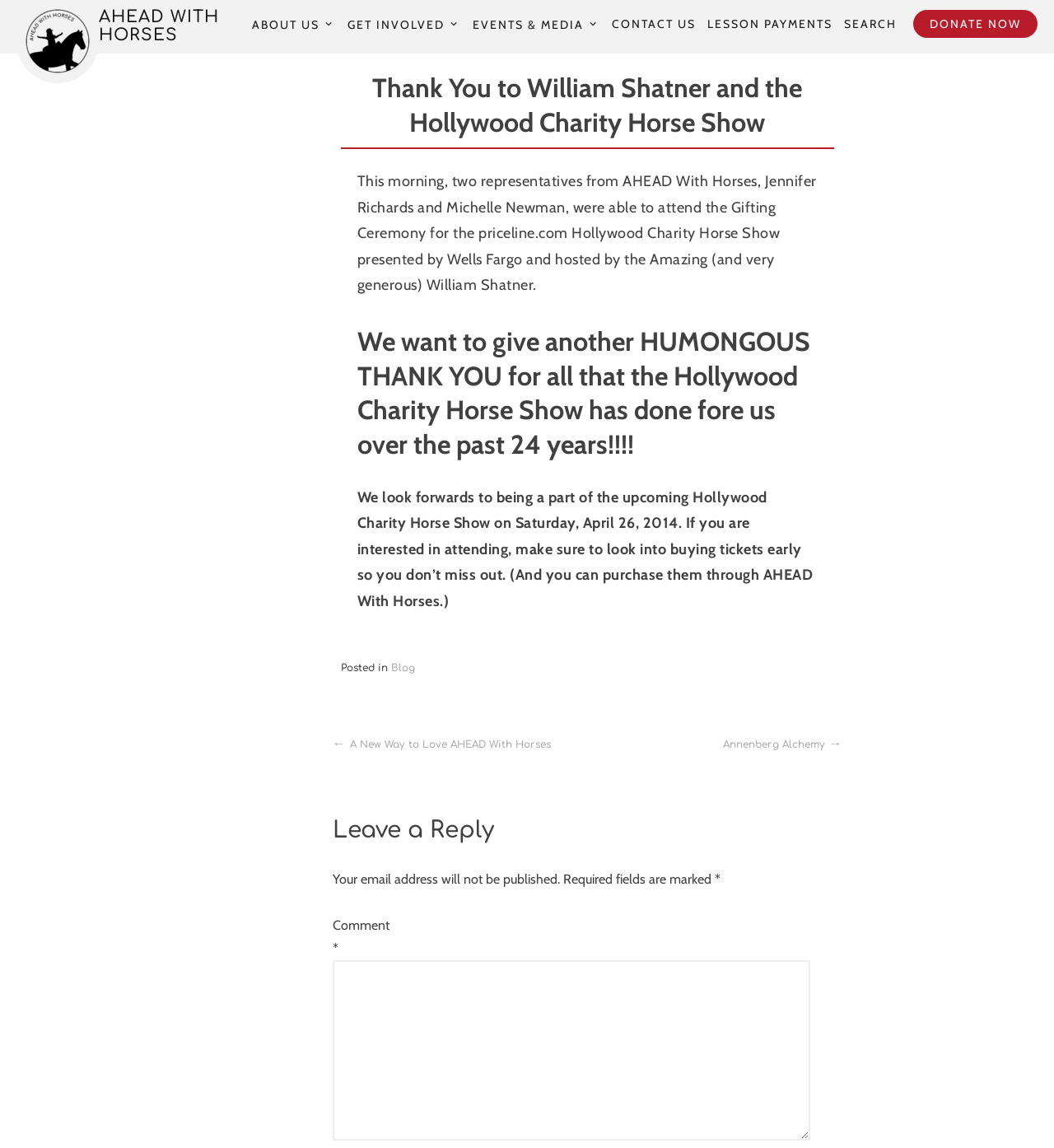Locate the bounding box of the UI element with the following description: "Events & Media".

[0.438, 0.016, 0.57, 0.026]